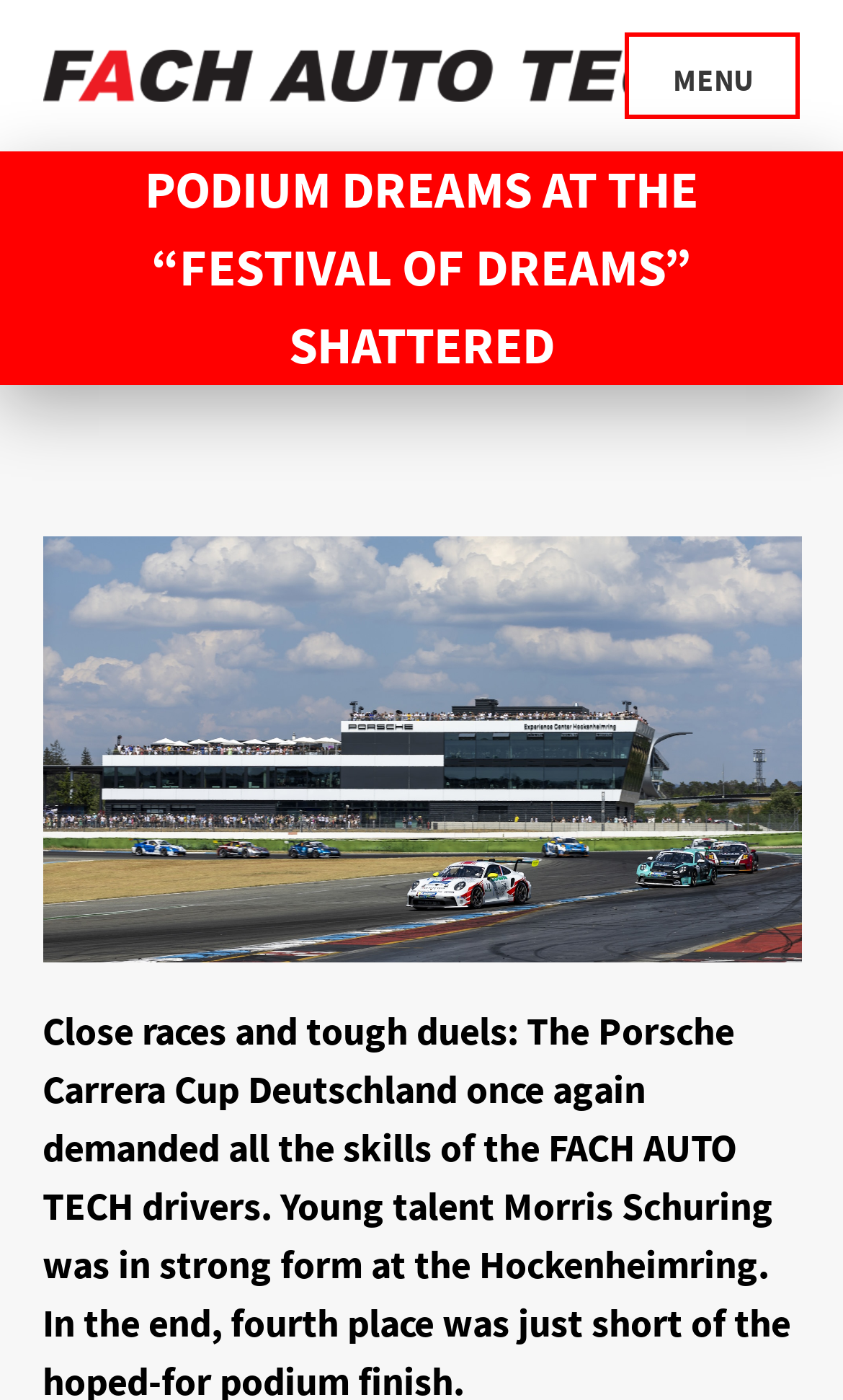Give a concise answer of one word or phrase to the question: 
Is there a link to close the current page?

Yes